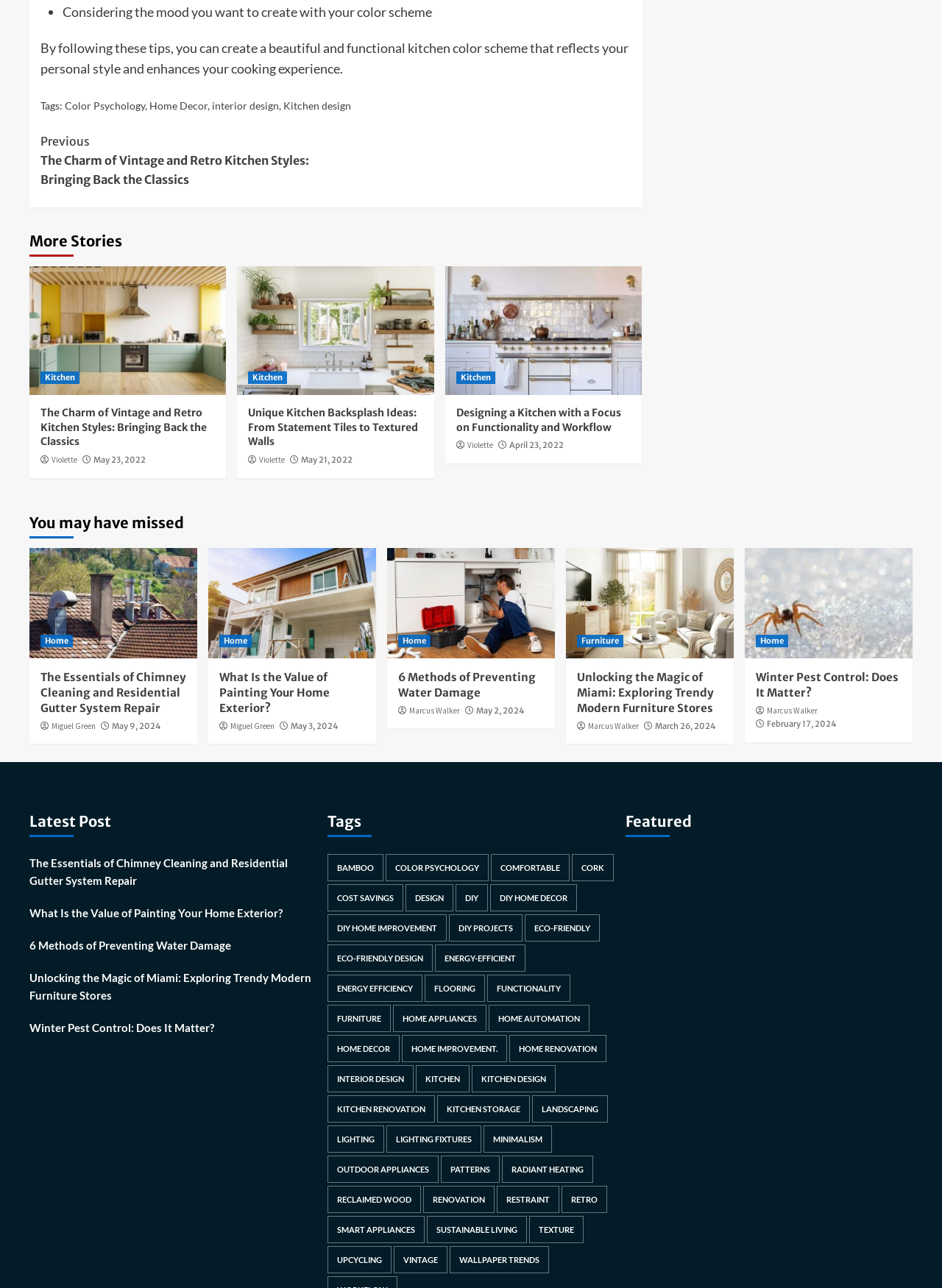Please identify the bounding box coordinates for the region that you need to click to follow this instruction: "View the recent post 'Sony Bids $26M For Paramount.'".

None